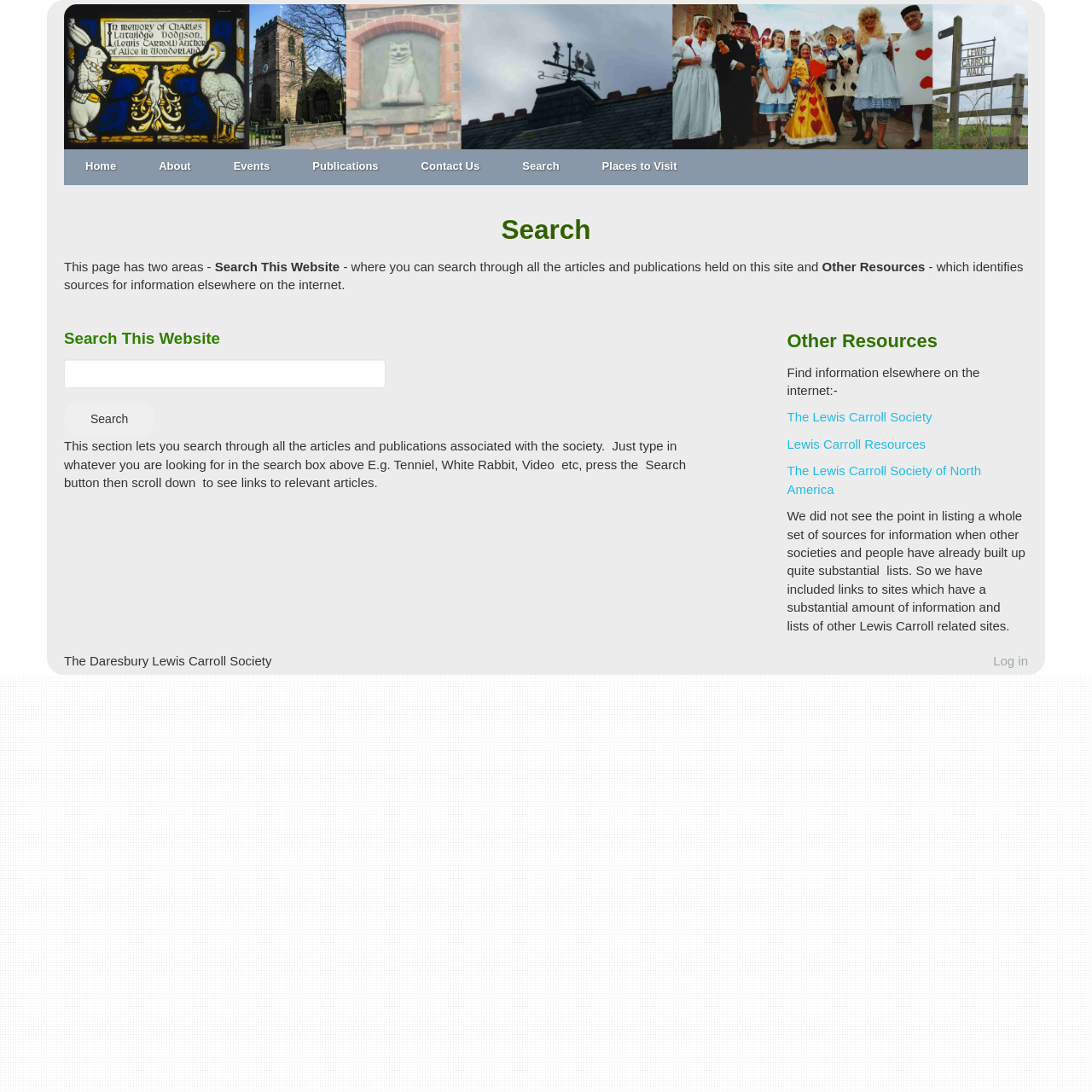Specify the bounding box coordinates of the element's area that should be clicked to execute the given instruction: "Search for publications". The coordinates should be four float numbers between 0 and 1, i.e., [left, top, right, bottom].

[0.059, 0.329, 0.353, 0.356]